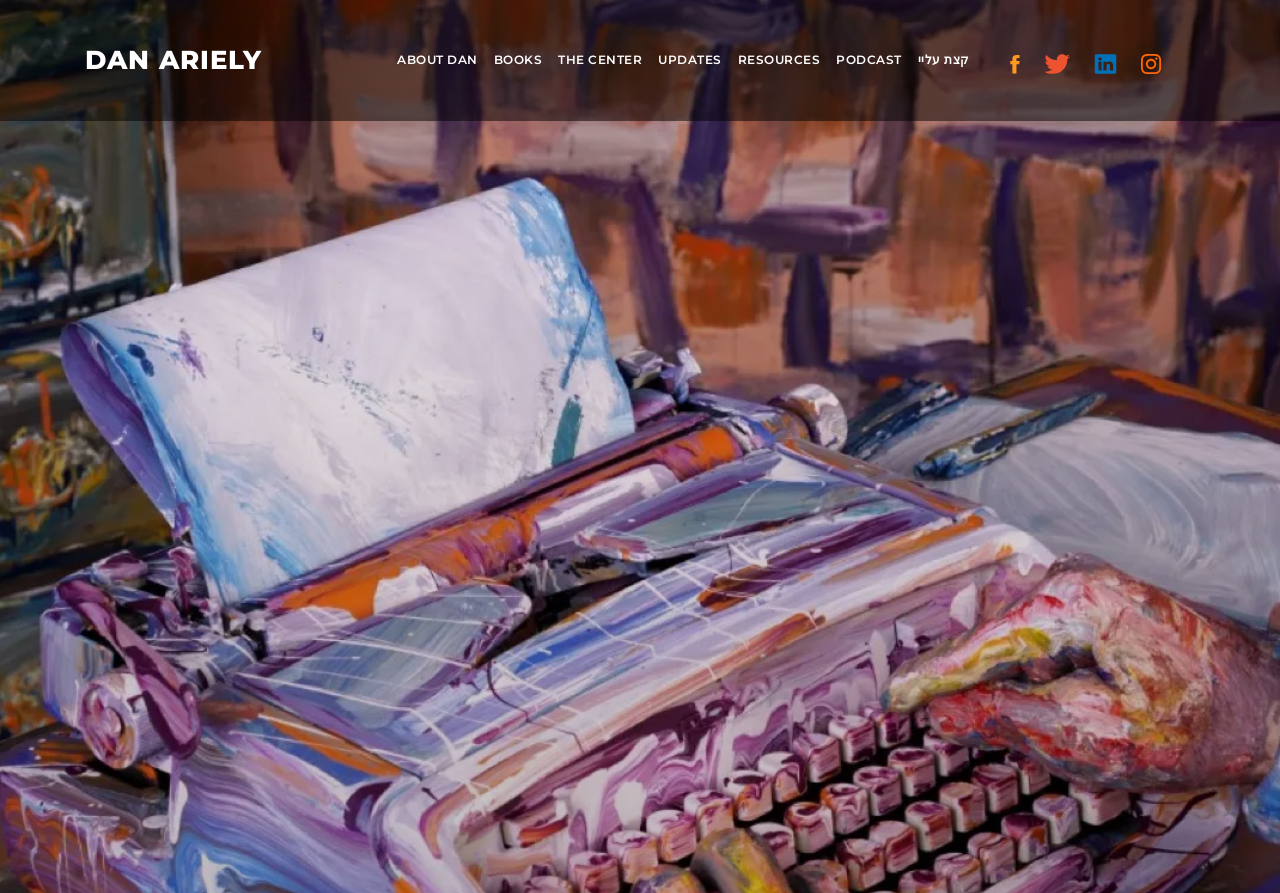Is there an image on the Facebook link?
Please provide a single word or phrase answer based on the image.

Yes